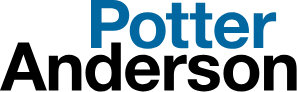What is the purpose of the logo on the webpage?
Craft a detailed and extensive response to the question.

The logo is situated prominently on the webpage, likely serving as a key identifier for the firm, enhancing brand recognition among clients and visitors, which implies that the primary purpose of the logo is to facilitate brand recognition.